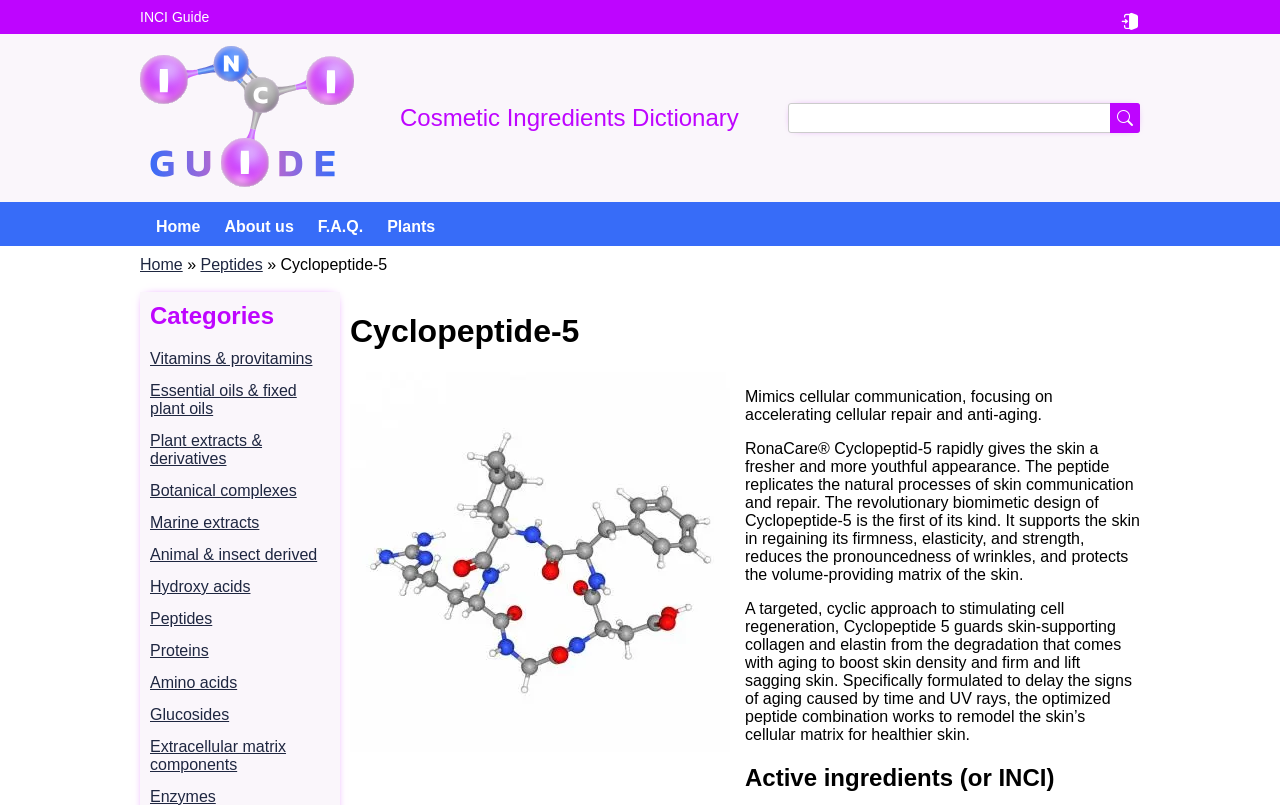Provide the bounding box coordinates for the UI element that is described as: "title="Cyclotetrapeptide-24 Aminocyclohexane Carboxylate"".

[0.273, 0.917, 0.57, 0.938]